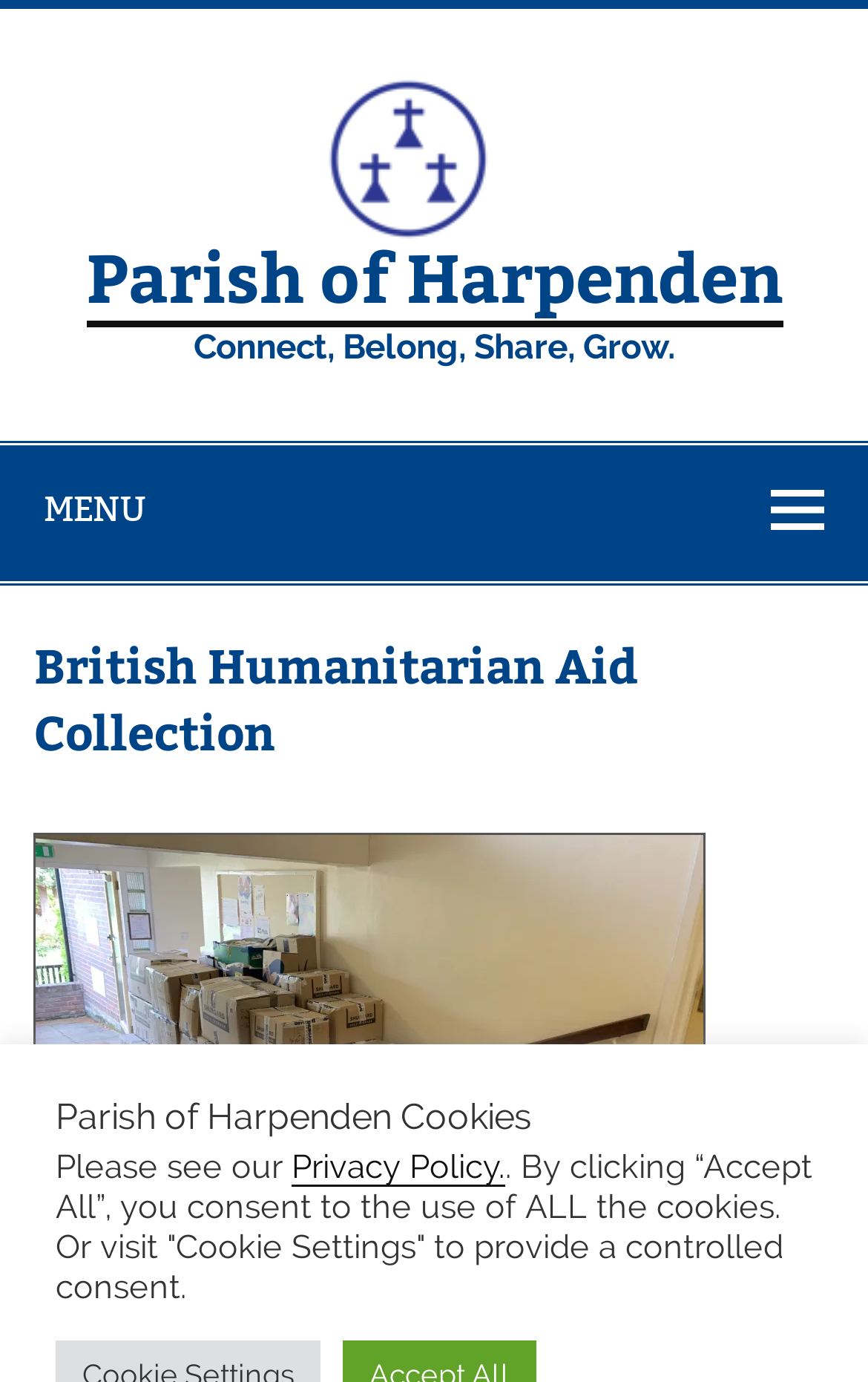From the details in the image, provide a thorough response to the question: What is the name of the parish?

The name of the parish can be found in the link at the top of the webpage, which is 'Parish of Harpenden'. This link is also accompanied by an image with the same name.